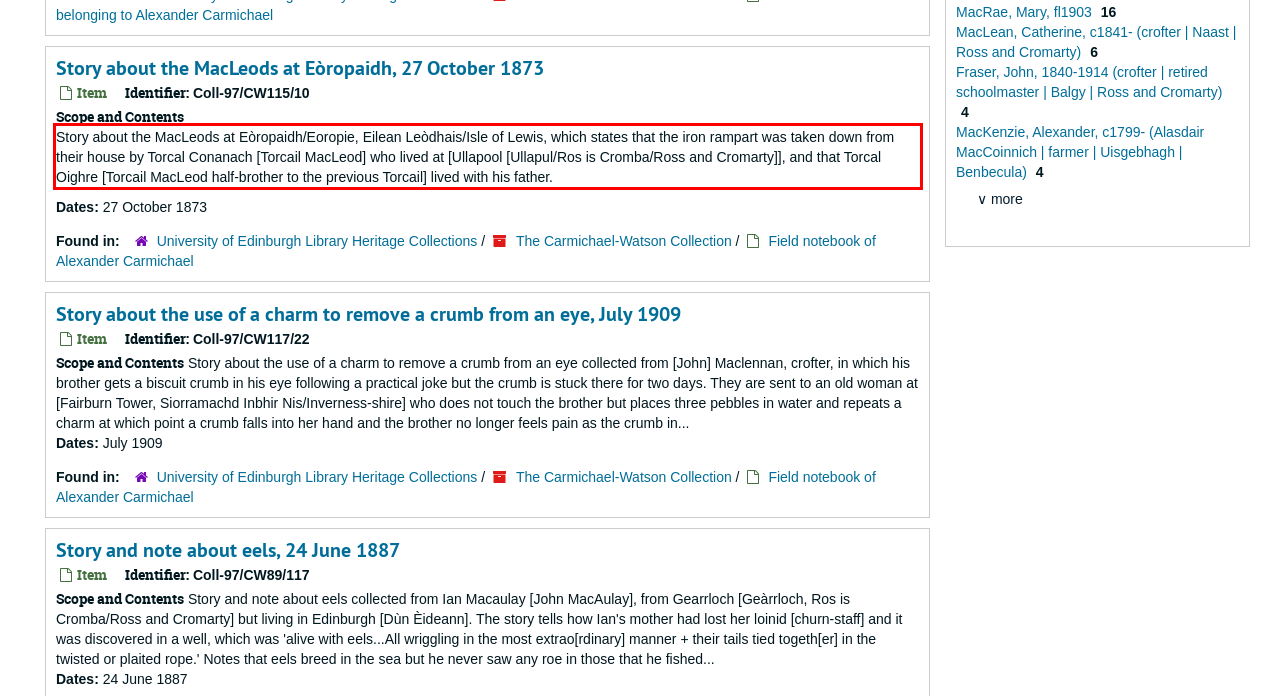Please analyze the screenshot of a webpage and extract the text content within the red bounding box using OCR.

Story about the MacLeods at Eòropaidh/Eoropie, Eilean Leòdhais/Isle of Lewis, which states that the iron rampart was taken down from their house by Torcal Conanach [Torcail MacLeod] who lived at [Ullapool [Ullapul/Ros is Cromba/Ross and Cromarty]], and that Torcal Oighre [Torcail MacLeod half-brother to the previous Torcail] lived with his father.